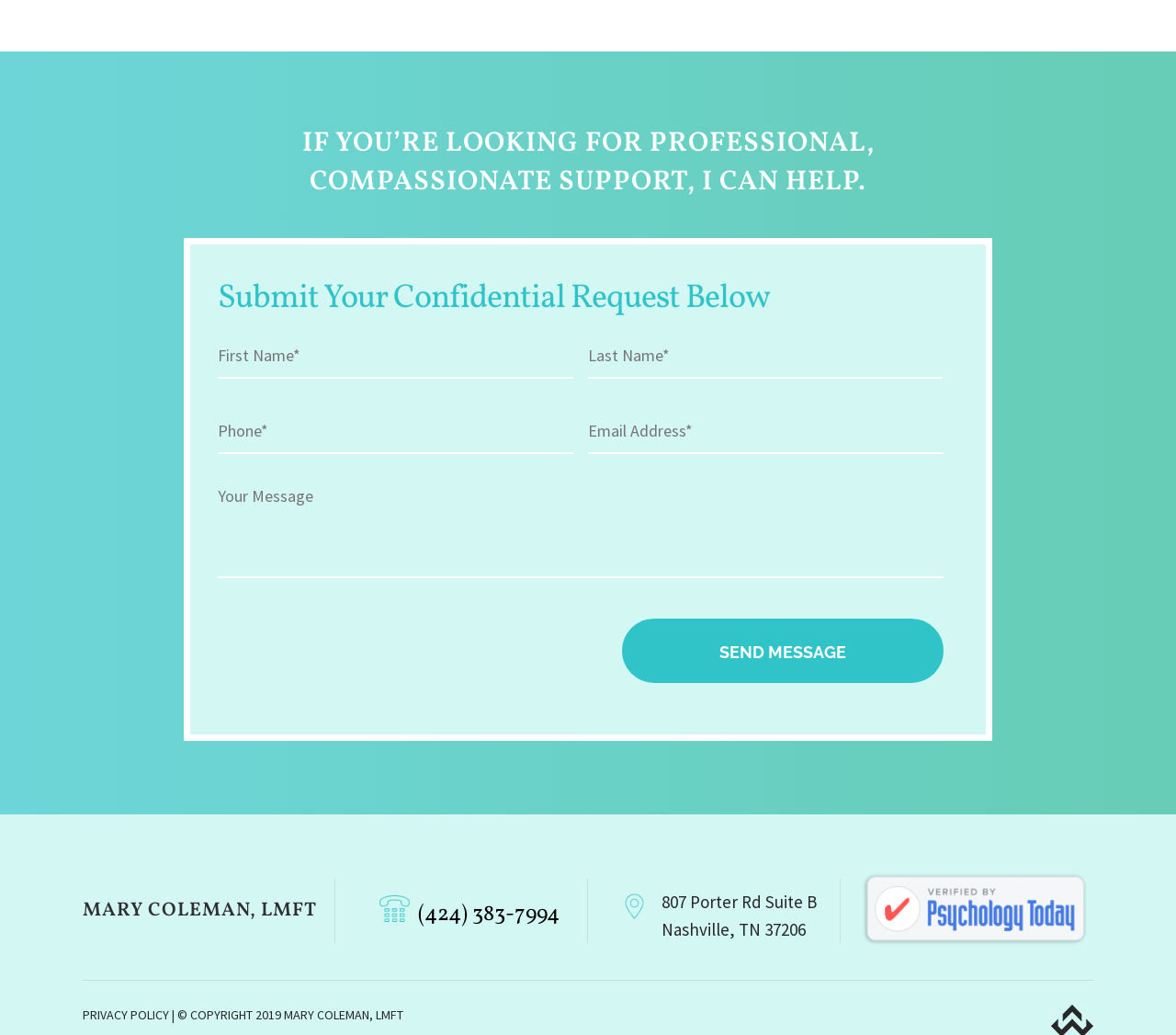Respond to the question below with a single word or phrase:
What is the phone number to contact Mary Coleman?

(424) 383-7994